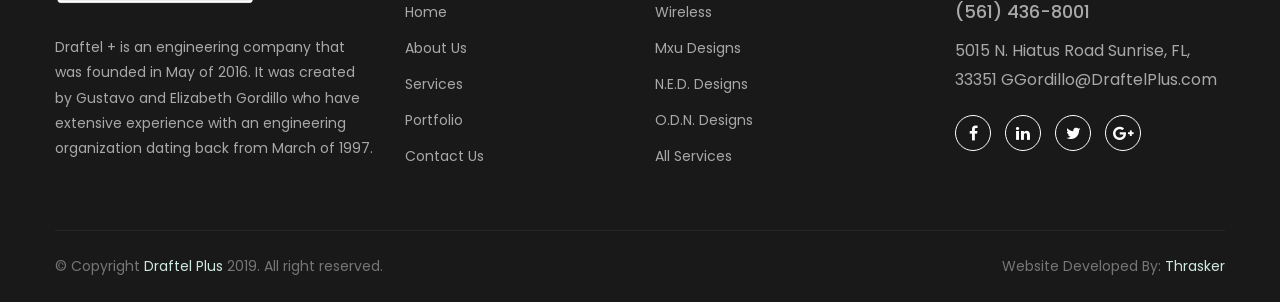What is the address of Draftel Plus?
Kindly offer a comprehensive and detailed response to the question.

I found the address by looking at the static text element located at the bottom of the page, which contains the company's contact information.